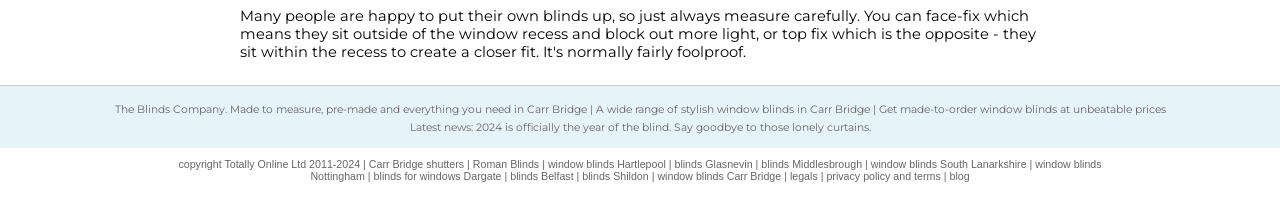Determine the bounding box coordinates of the region that needs to be clicked to achieve the task: "Read about the latest news".

[0.32, 0.556, 0.68, 0.616]